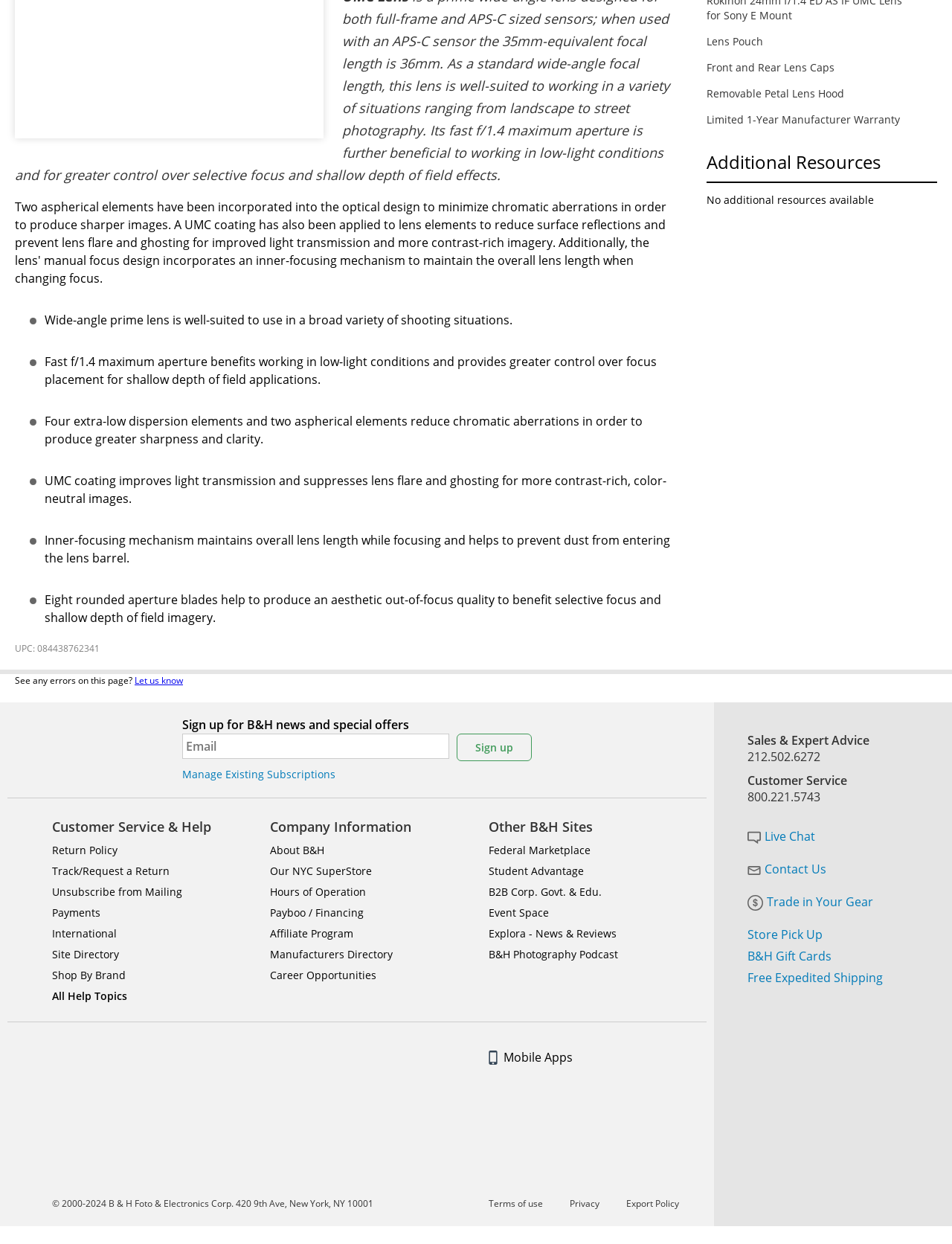How can I contact B&H for sales and expert advice?
Utilize the information in the image to give a detailed answer to the question.

I found the answer by looking at the contact information section at the bottom of the page which includes the phone number '212.502.6272' for sales and expert advice.